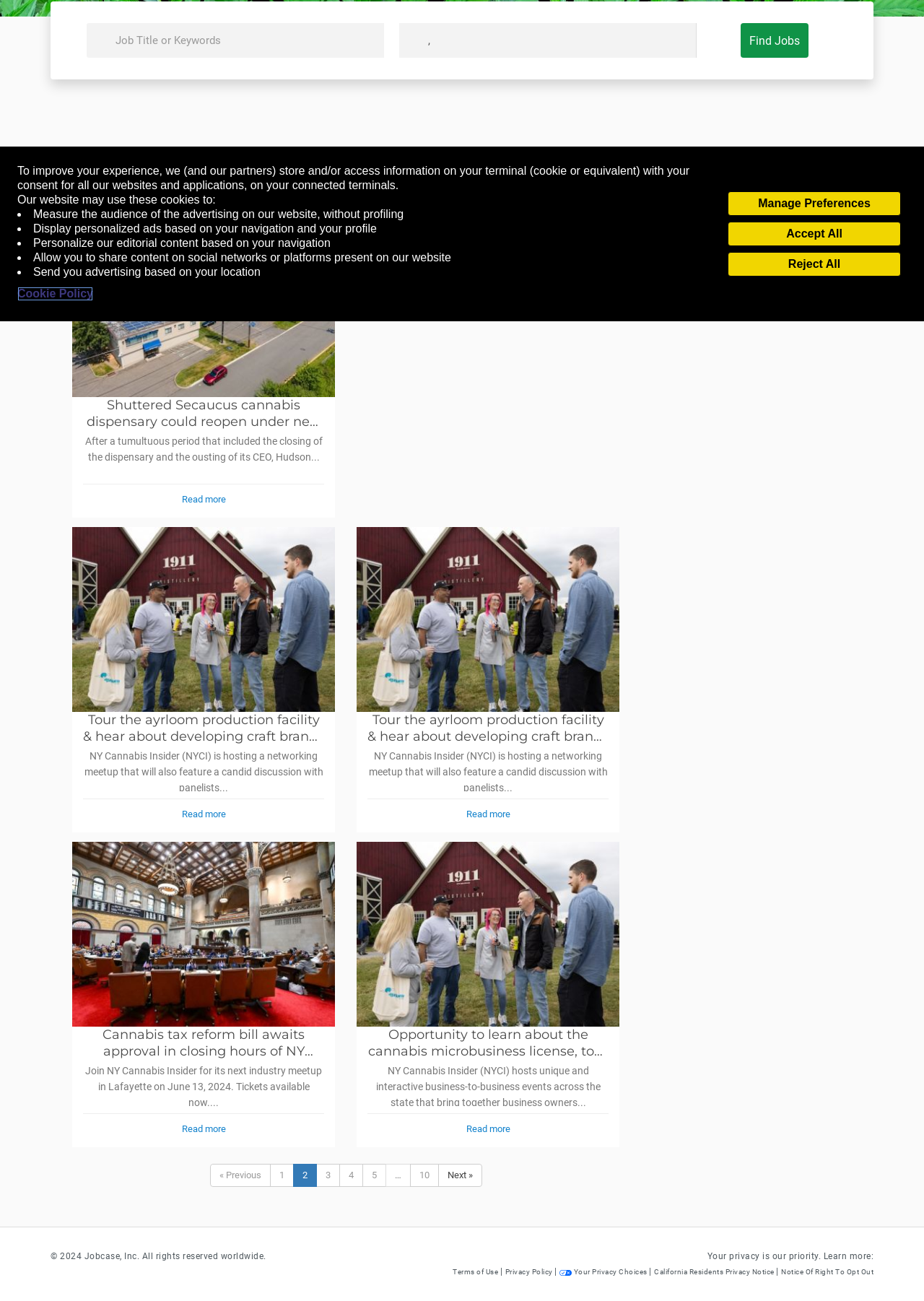Using the webpage screenshot and the element description Privacy Policy, determine the bounding box coordinates. Specify the coordinates in the format (top-left x, top-left y, bottom-right x, bottom-right y) with values ranging from 0 to 1.

[0.547, 0.507, 0.6, 0.513]